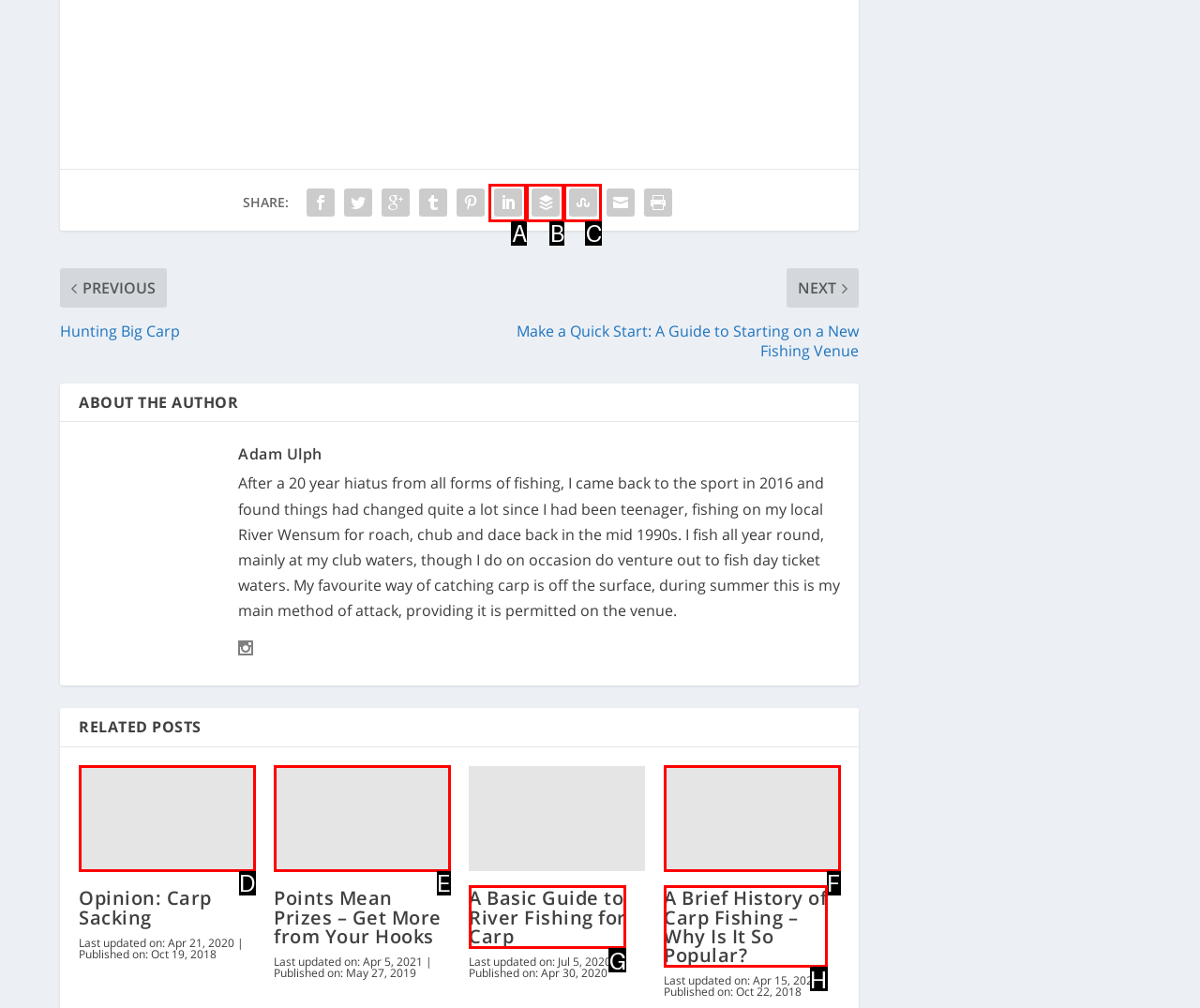Identify the option that corresponds to the description: title="Opinion: Carp Sacking". Provide only the letter of the option directly.

D